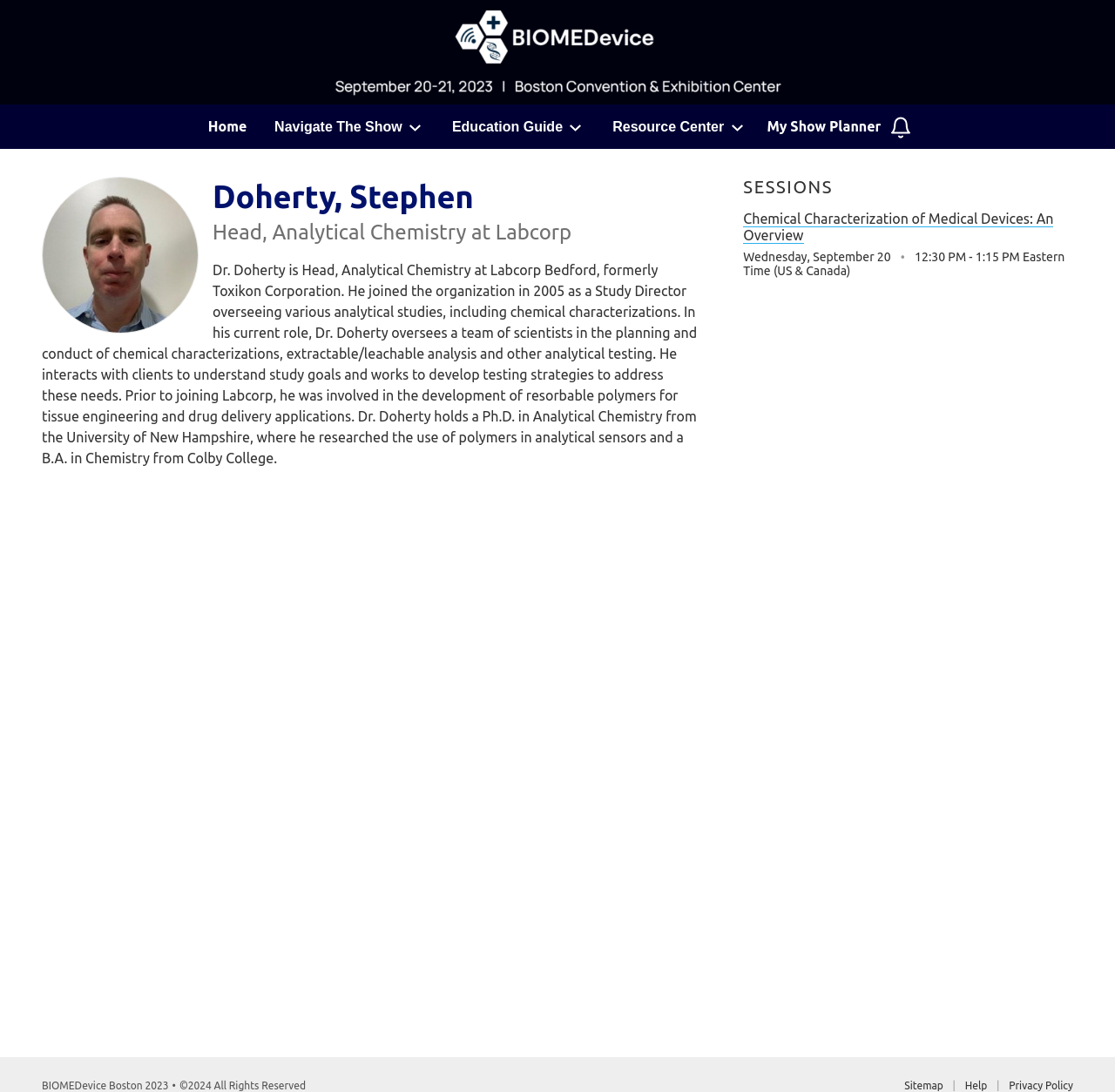What is Dr. Doherty's current role?
Using the image, give a concise answer in the form of a single word or short phrase.

Head, Analytical Chemistry at Labcorp